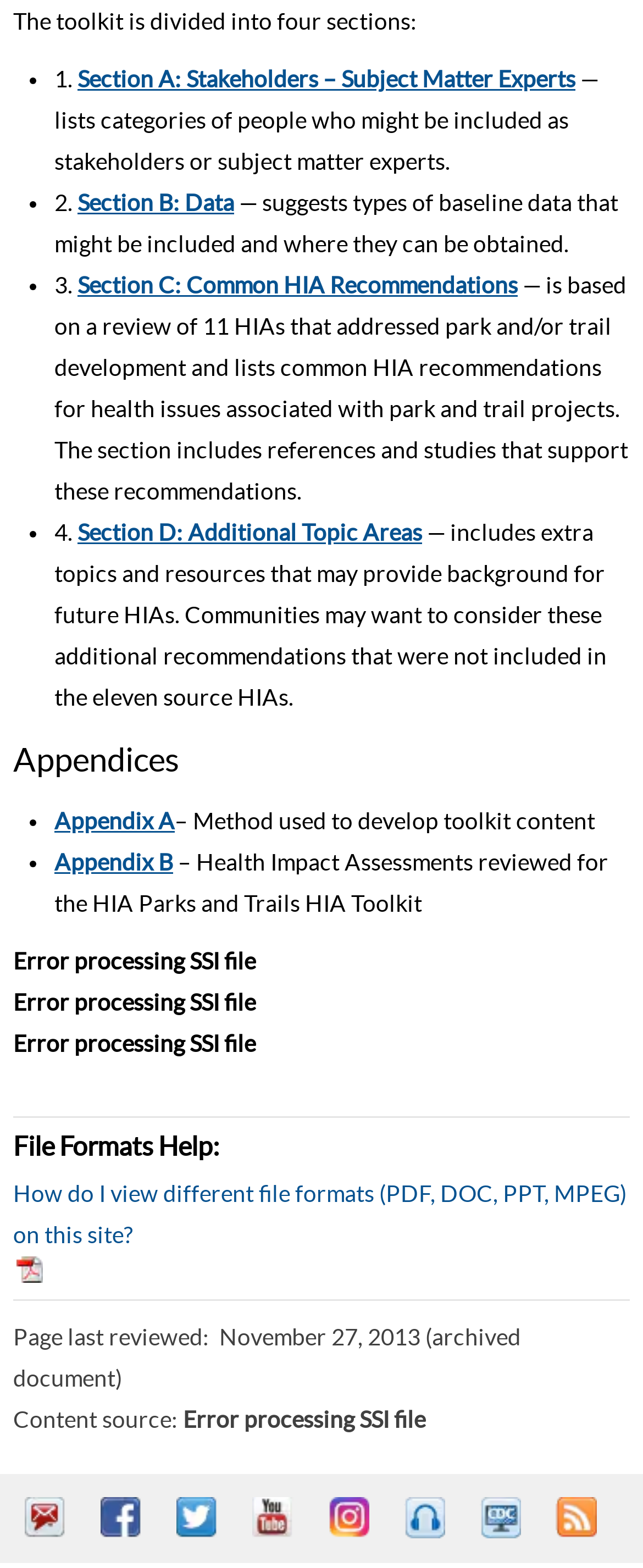When was the page last reviewed?
Using the visual information from the image, give a one-word or short-phrase answer.

November 27, 2013